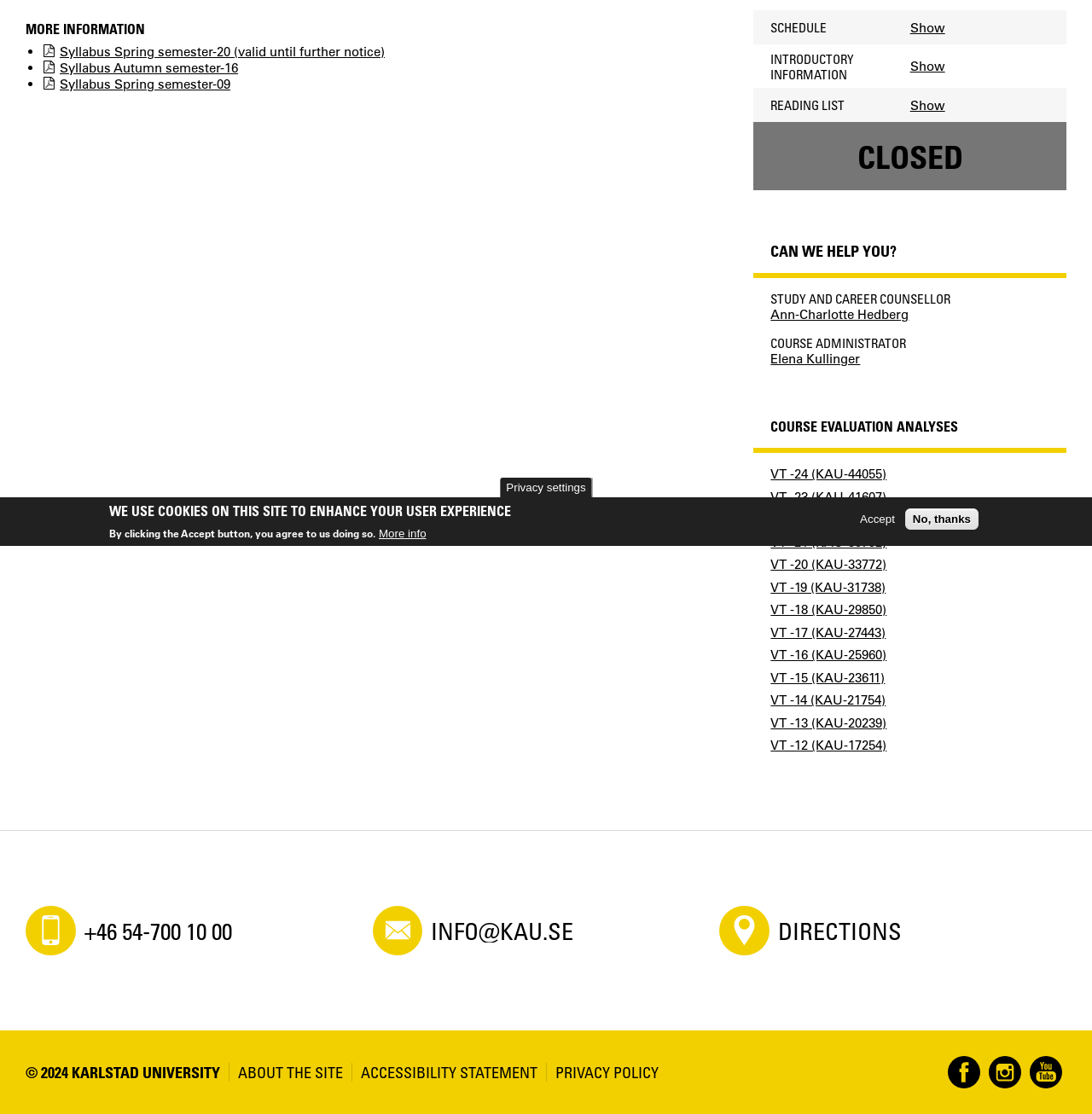Locate the UI element that matches the description TikTok in the webpage screenshot. Return the bounding box coordinates in the format (top-left x, top-left y, bottom-right x, bottom-right y), with values ranging from 0 to 1.

None